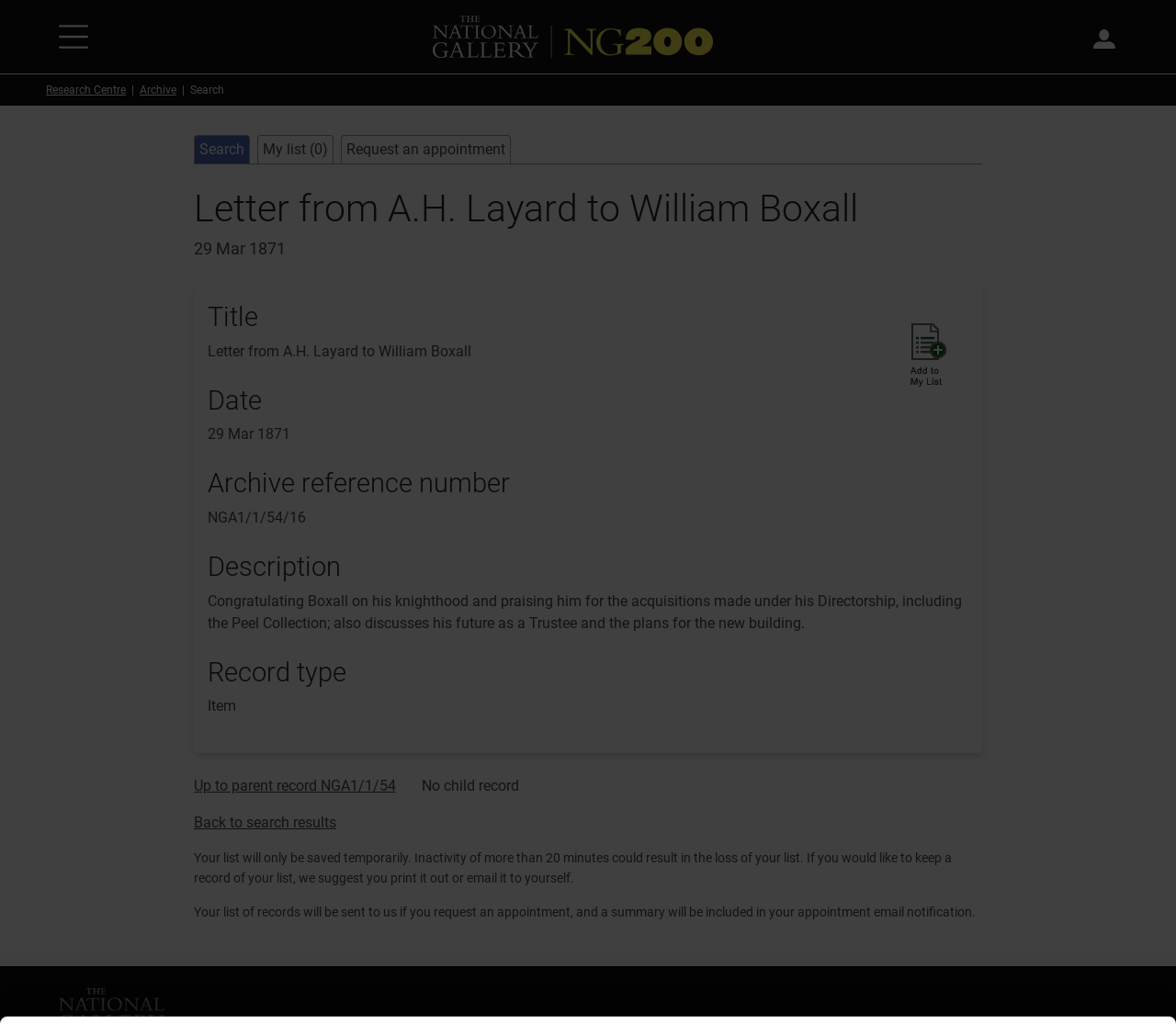Determine the primary headline of the webpage.

Letter from A.H. Layard to William Boxall